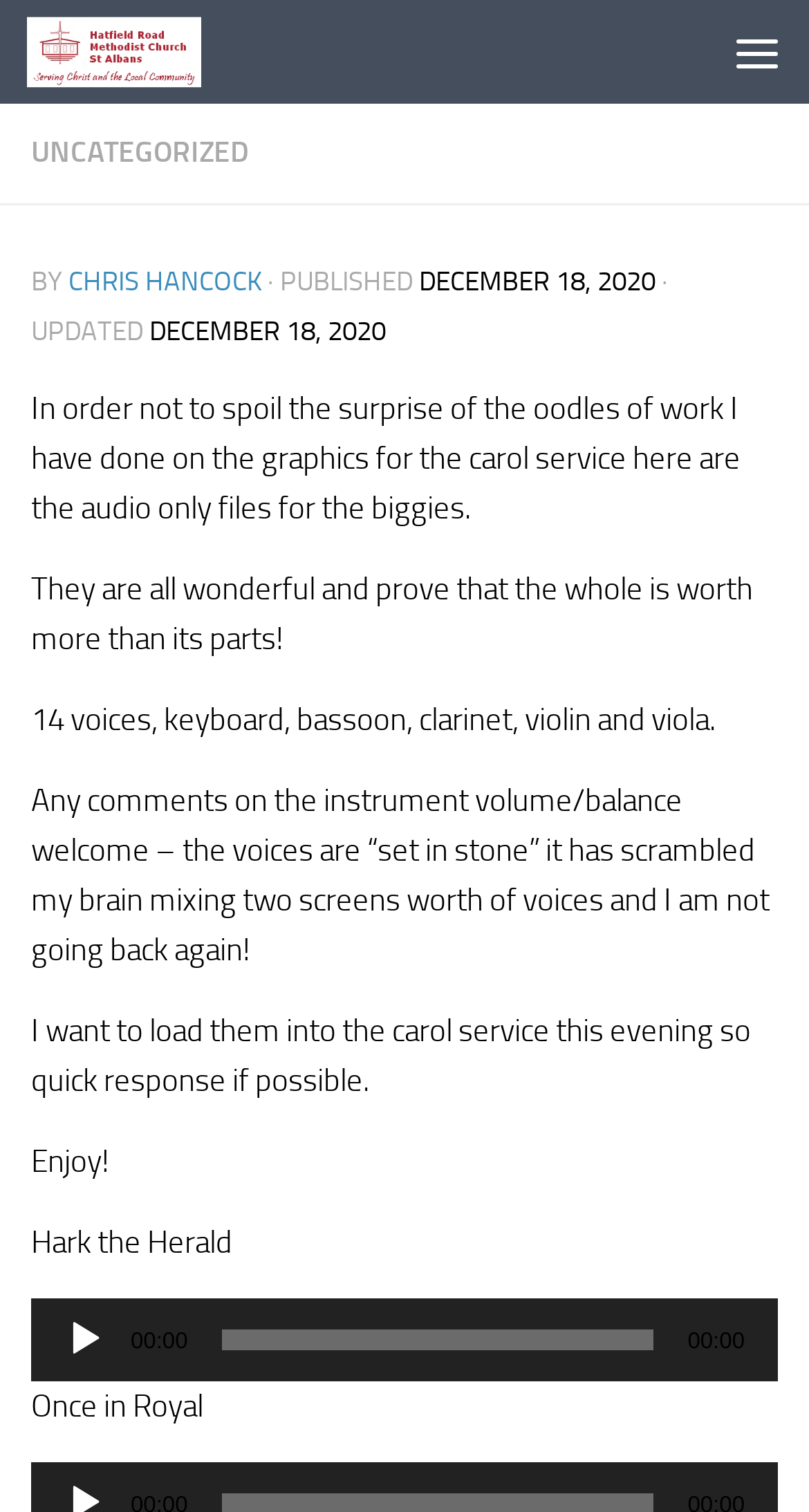Bounding box coordinates are specified in the format (top-left x, top-left y, bottom-right x, bottom-right y). All values are floating point numbers bounded between 0 and 1. Please provide the bounding box coordinate of the region this sentence describes: aria-label="Play" title="Play"

[0.079, 0.872, 0.131, 0.9]